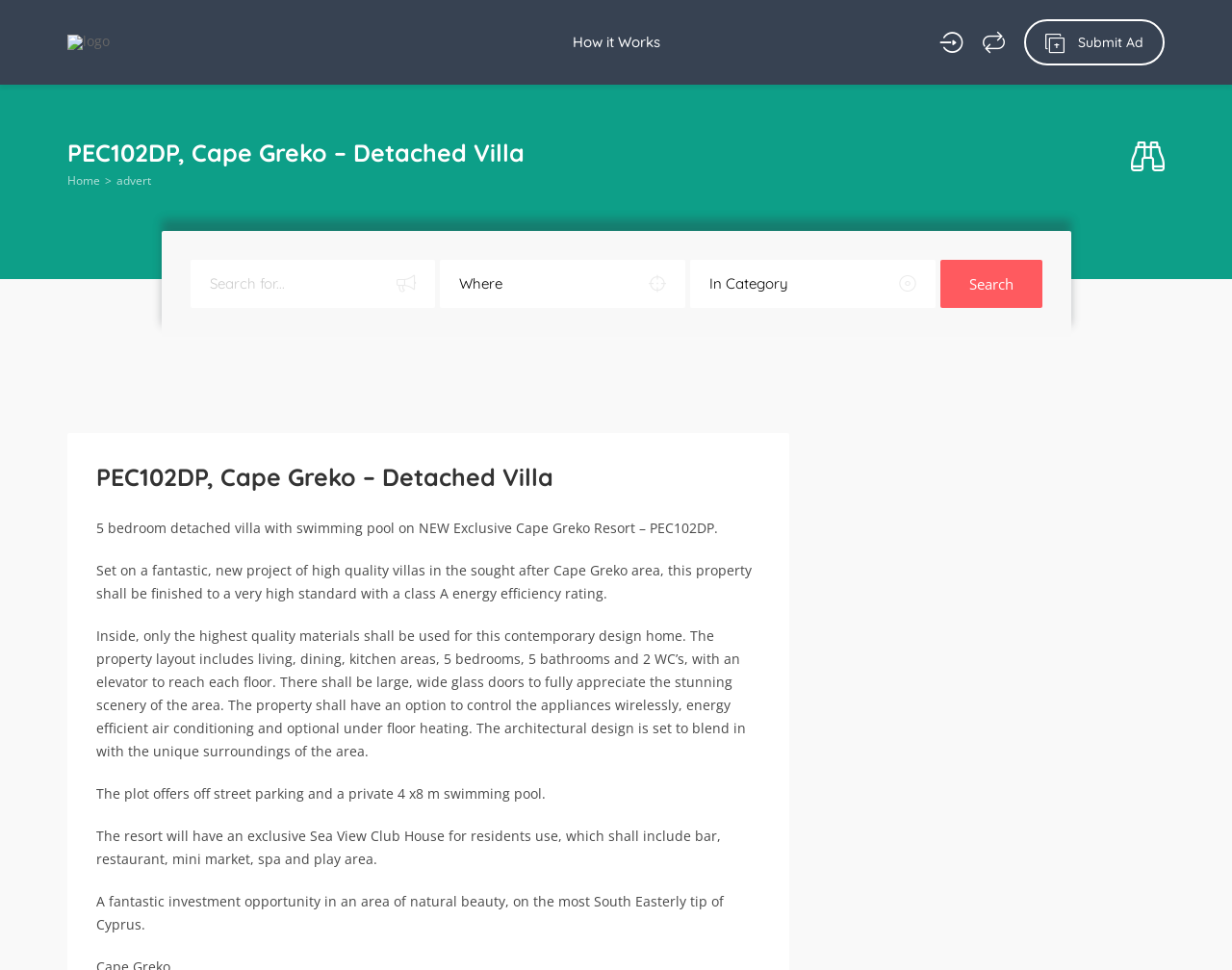Determine the bounding box coordinates of the element's region needed to click to follow the instruction: "Read about 'I am interested in mediation to sort where should our mother live. I am not sure if my siblings would participate, what can be done?'". Provide these coordinates as four float numbers between 0 and 1, formatted as [left, top, right, bottom].

None